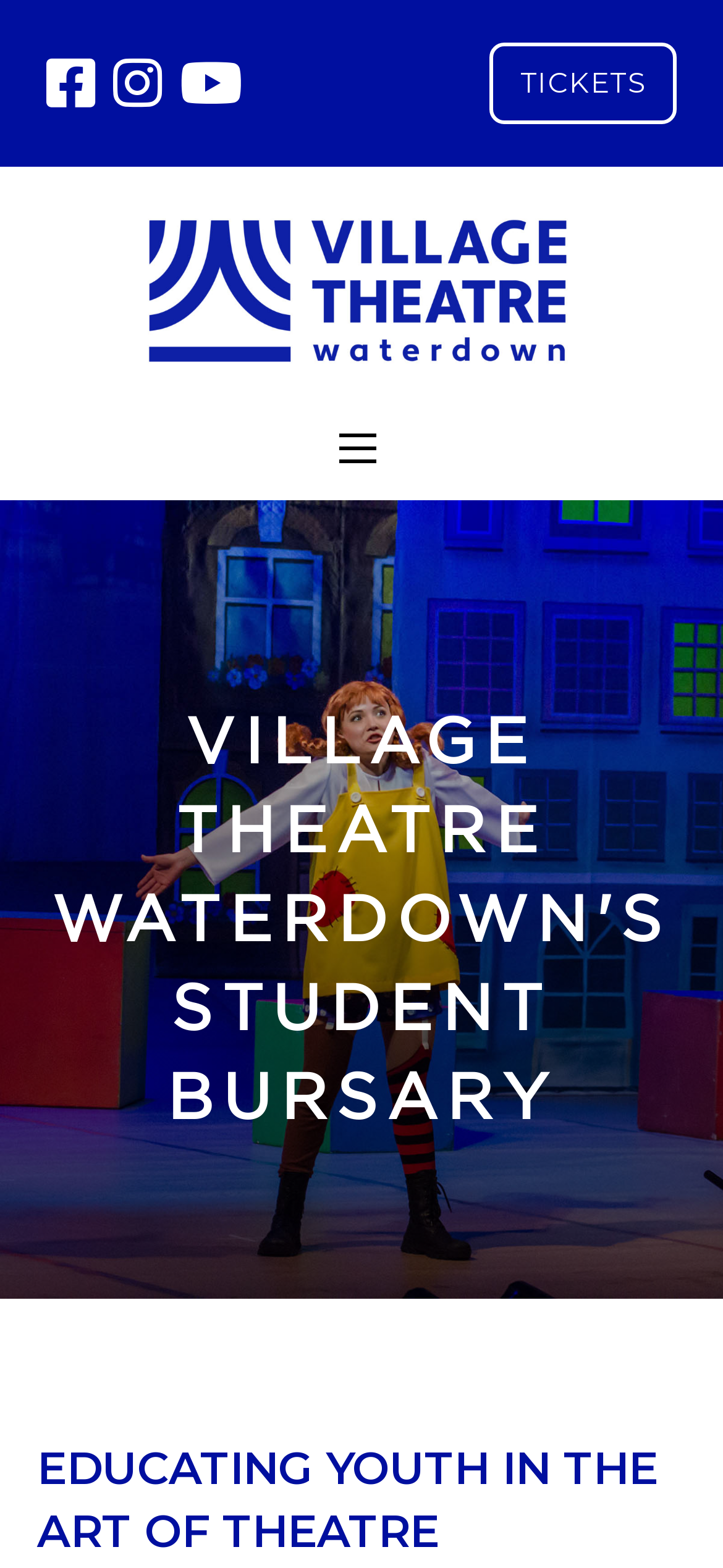Answer the question with a brief word or phrase:
What is the text on the button that opens a menu?

Mobile menu